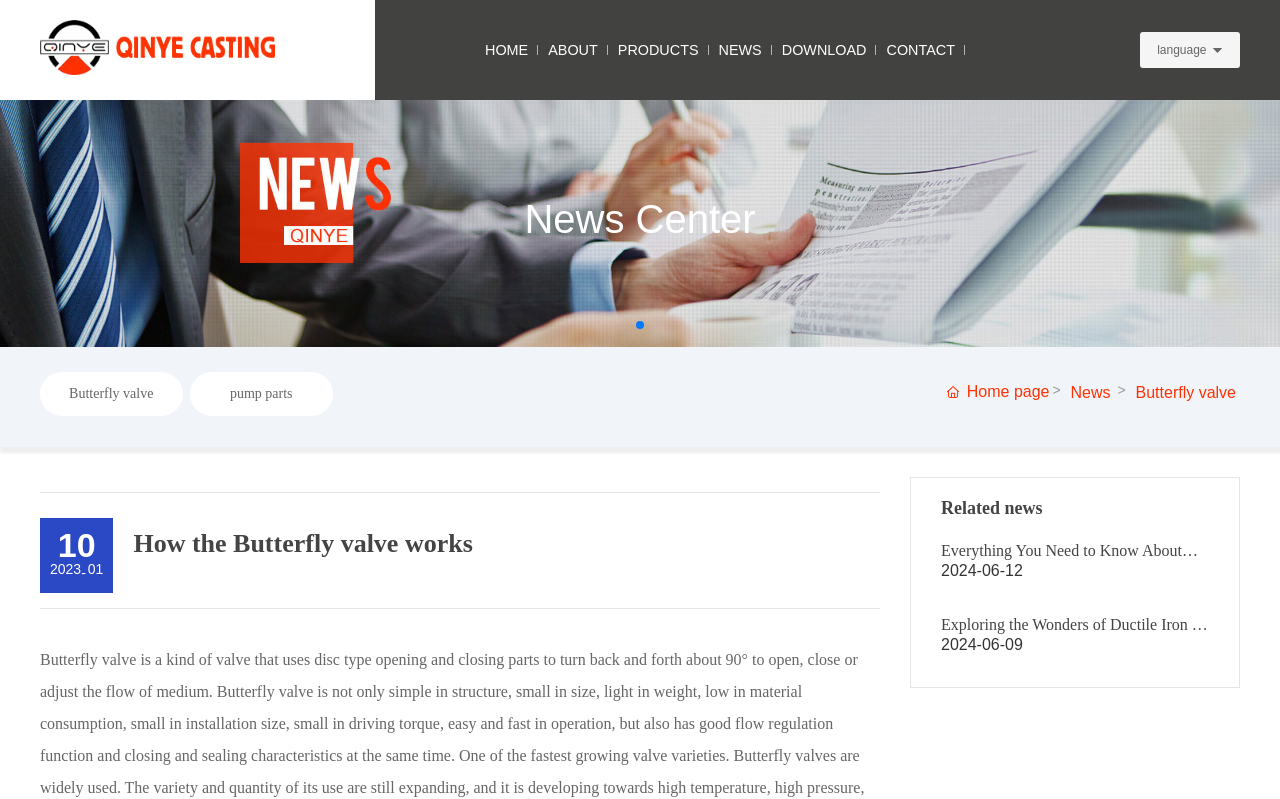Provide a comprehensive description of the webpage.

The webpage is about Shijiazhuang Qinye Casting Co.,Ltd., a manufacturer of pumps, valves, electric motors, and other mechanical parts for various industries. 

At the top left corner, there is a small image and a link labeled "pic". Above the middle of the page, there is a navigation menu with links to "HOME", "ABOUT", "PRODUCTS", "NEWS", "DOWNLOAD", and "CONTACT". 

To the right of the navigation menu, there is a language selection option with a small flag icon. Below the navigation menu, there is a large image that spans the entire width of the page. 

On the left side of the page, there is a section titled "News Center" with a link to "News Center" and a smaller link to "Butterfly valve" and "pump parts". Below this section, there is a button labeled "Go to slide 1". 

On the right side of the page, there are links to "Home page", "News", and "Butterfly valve" with a small icon next to the "Home page" link. 

Further down the page, there is a horizontal separator line, followed by a section with the title "How the Butterfly valve works". Below this title, there is a date "2023-01" and a horizontal separator line. 

The page also features a section titled "Related news" with two news articles, "Everything You Need to Know About PUM Body" and "Exploring the Wonders of Ductile Iron in Mechanical Parts Manufacturing", each with a publication date.